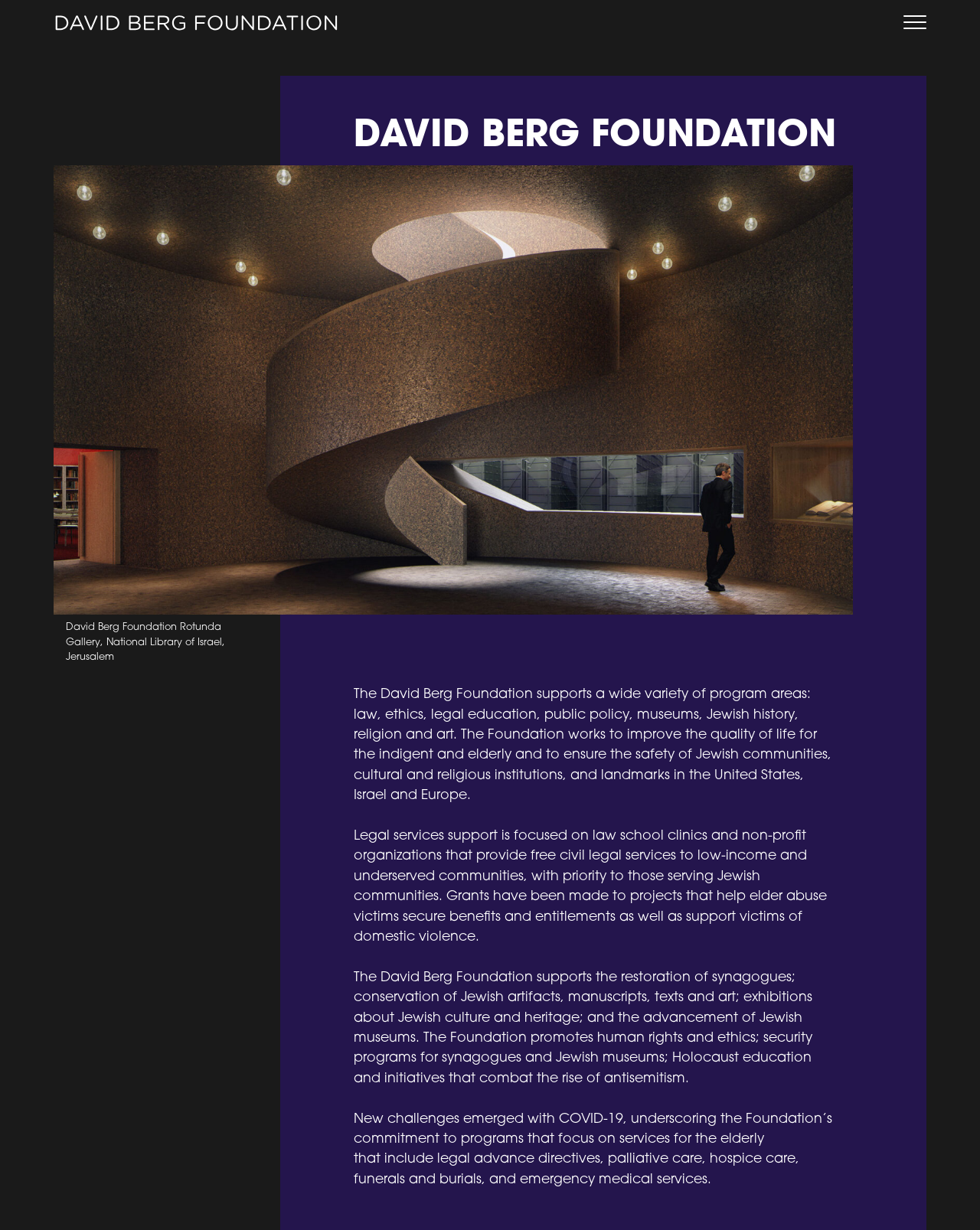Bounding box coordinates should be provided in the format (top-left x, top-left y, bottom-right x, bottom-right y) with all values between 0 and 1. Identify the bounding box for this UI element: alt="David Berg Foundation"

[0.055, 0.01, 0.654, 0.032]